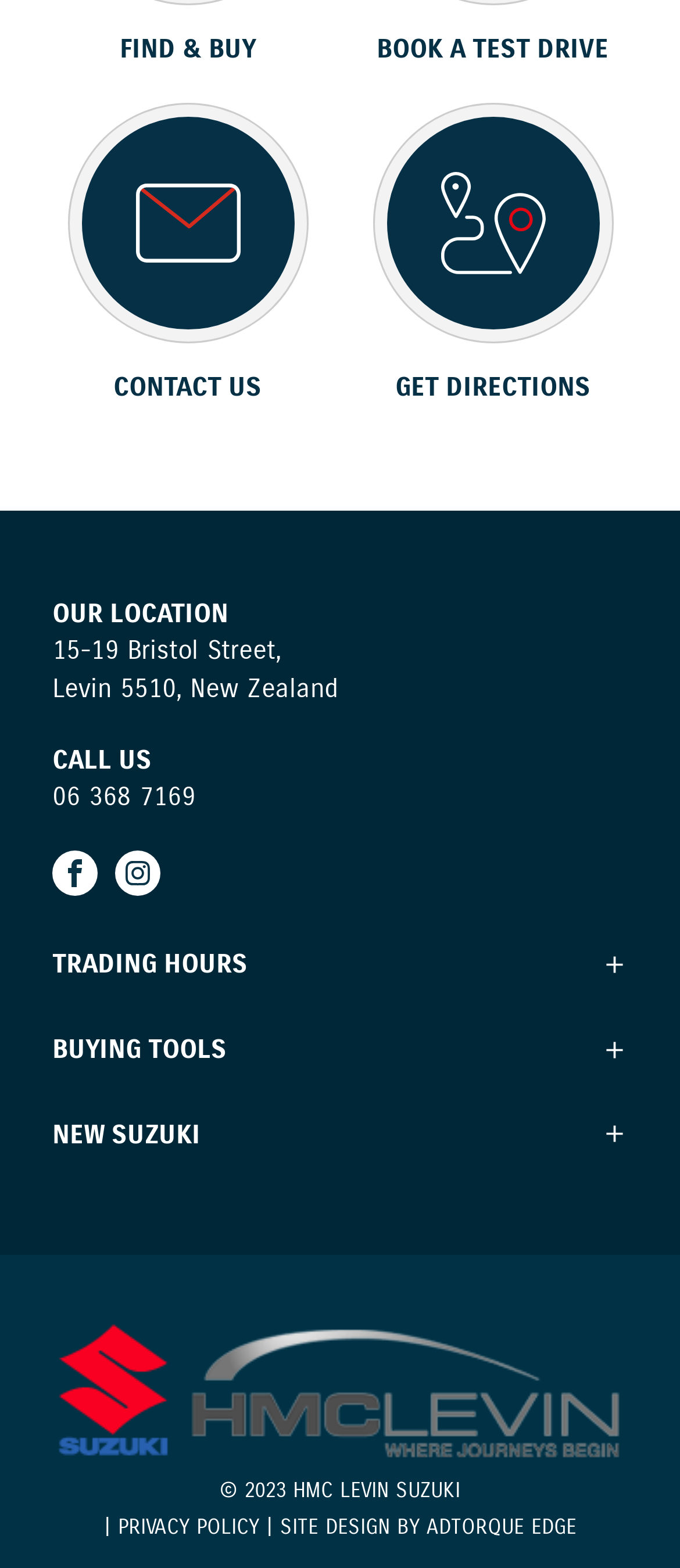Find the bounding box coordinates for the area you need to click to carry out the instruction: "Visit Facebook page". The coordinates should be four float numbers between 0 and 1, indicated as [left, top, right, bottom].

[0.077, 0.543, 0.144, 0.571]